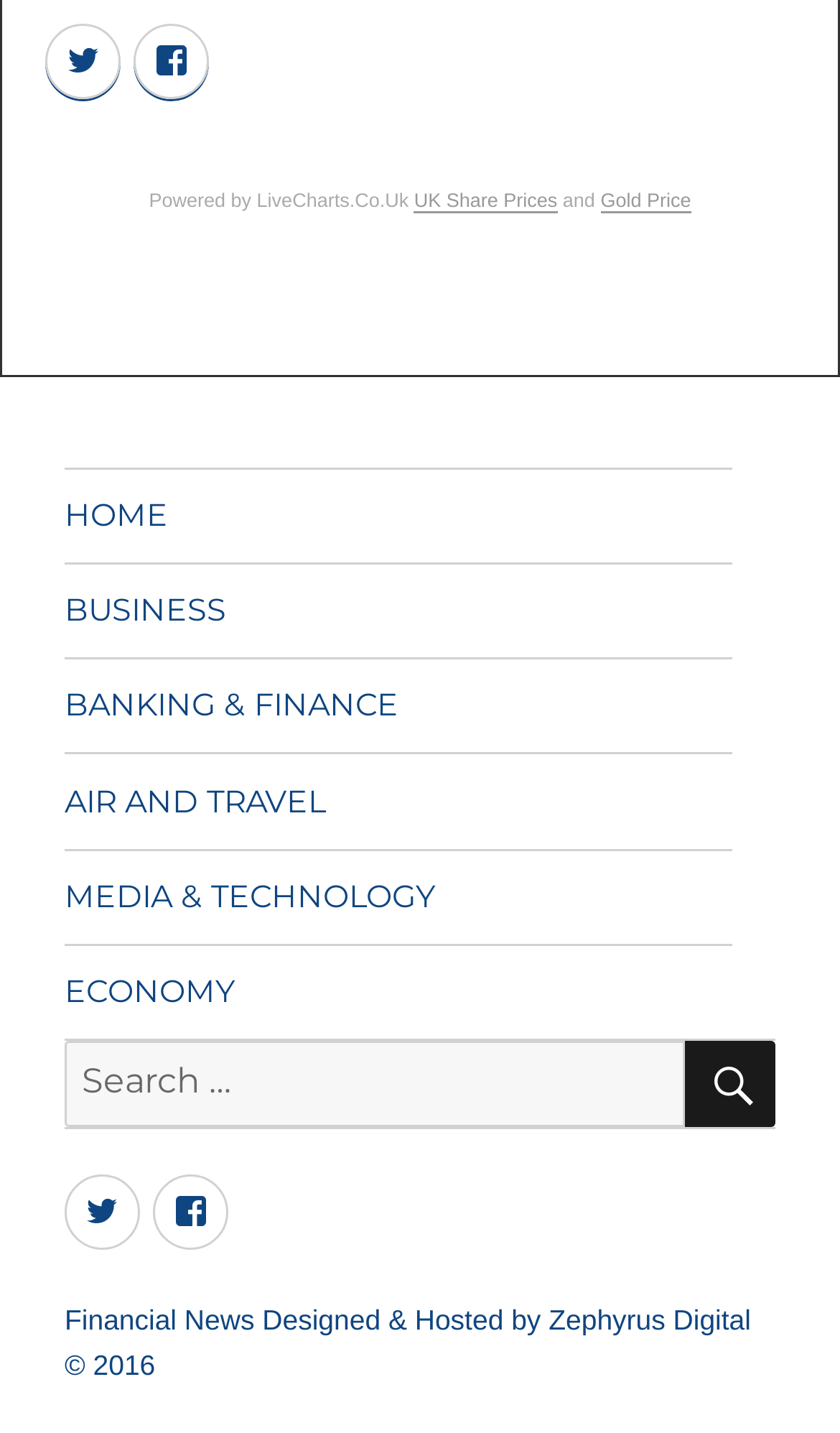Locate the UI element described by Financial News and provide its bounding box coordinates. Use the format (top-left x, top-left y, bottom-right x, bottom-right y) with all values as floating point numbers between 0 and 1.

[0.077, 0.91, 0.303, 0.932]